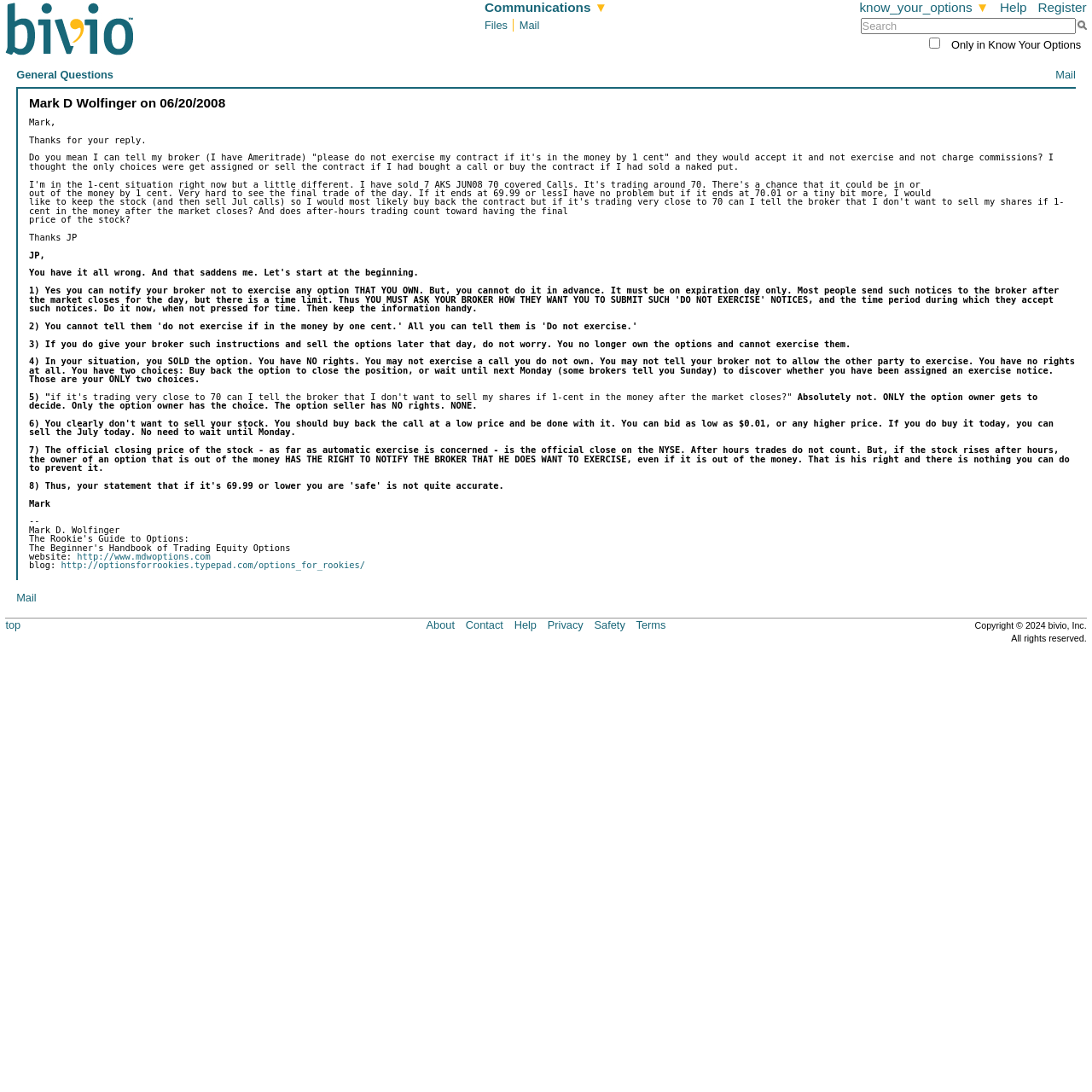Please mark the clickable region by giving the bounding box coordinates needed to complete this instruction: "Visit the website".

[0.071, 0.505, 0.193, 0.514]